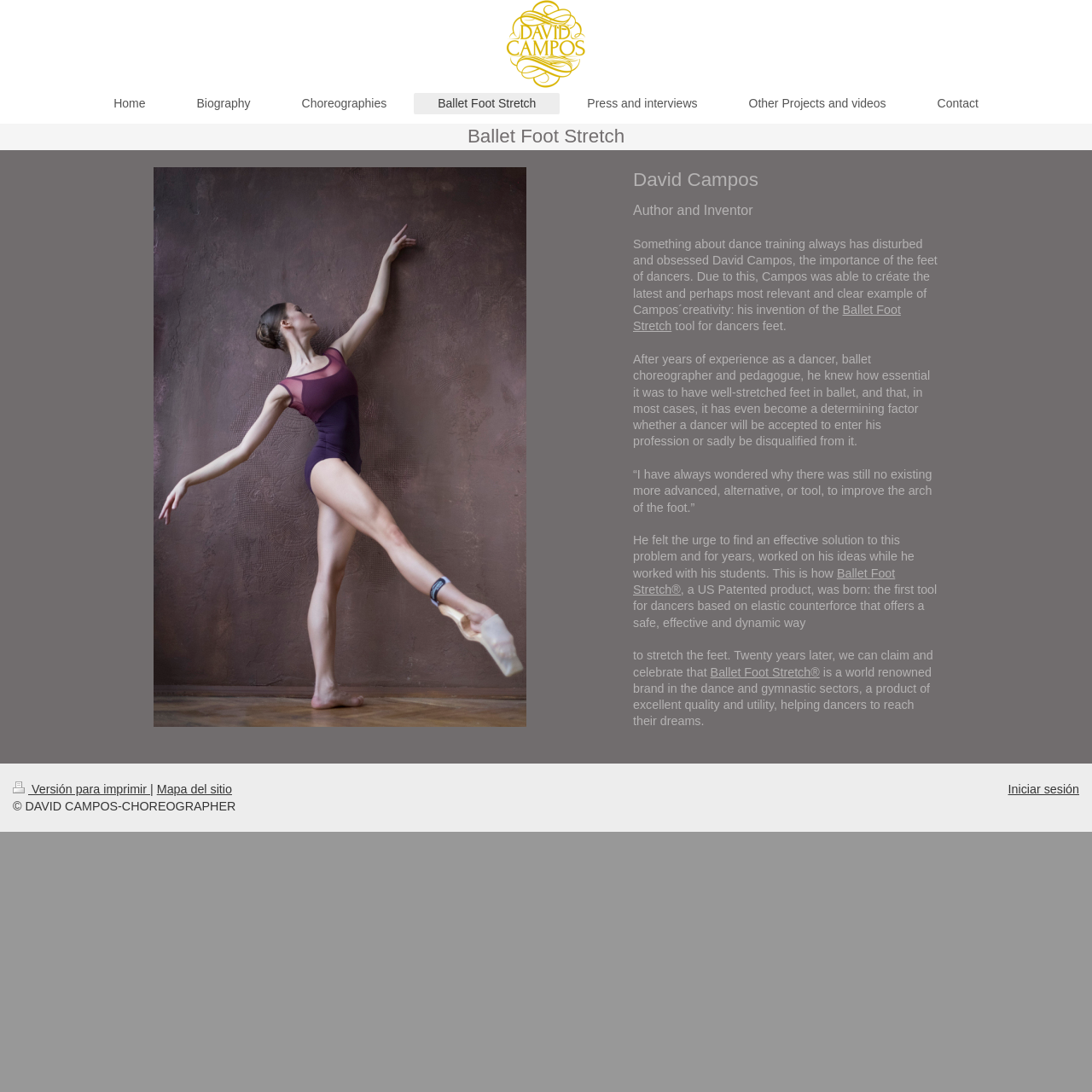Please identify the bounding box coordinates of the element that needs to be clicked to execute the following command: "View Press and interviews". Provide the bounding box using four float numbers between 0 and 1, formatted as [left, top, right, bottom].

[0.516, 0.085, 0.661, 0.104]